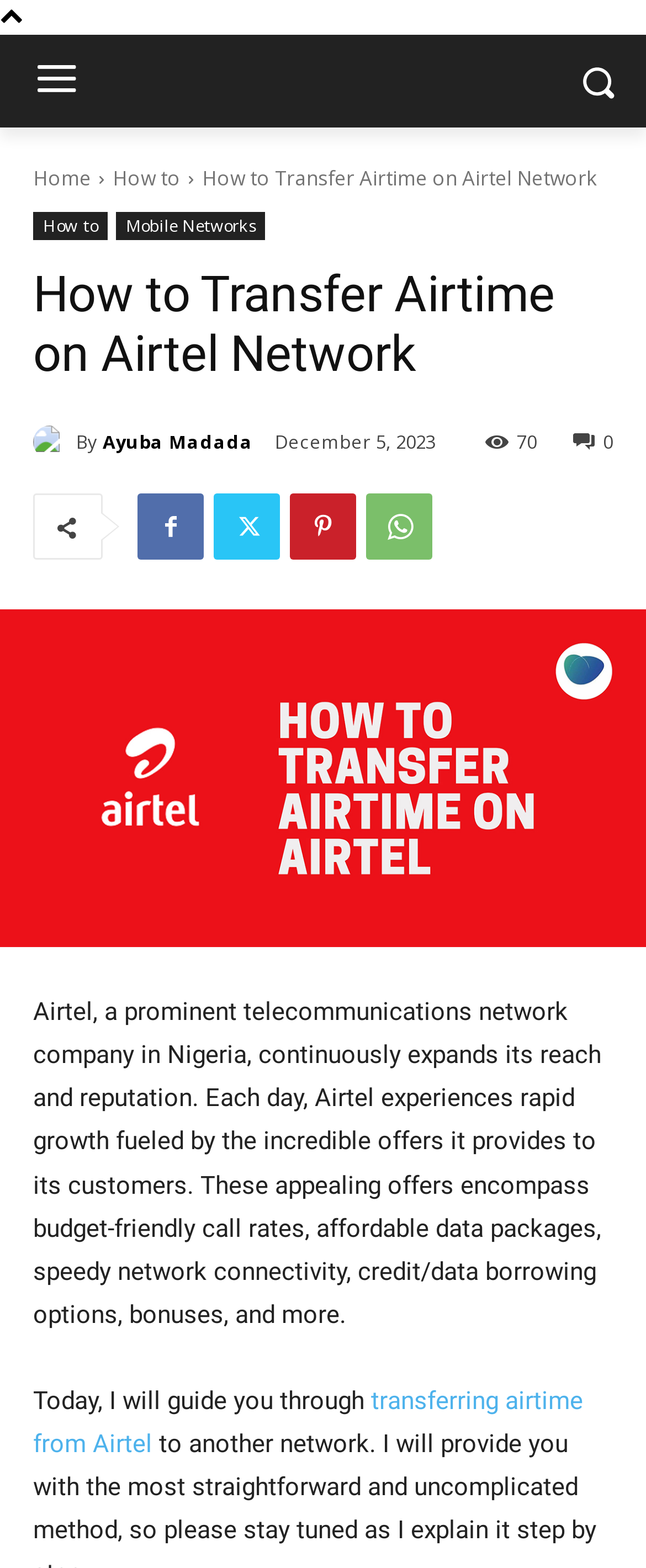Generate the text of the webpage's primary heading.

How to Transfer Airtime on Airtel Network